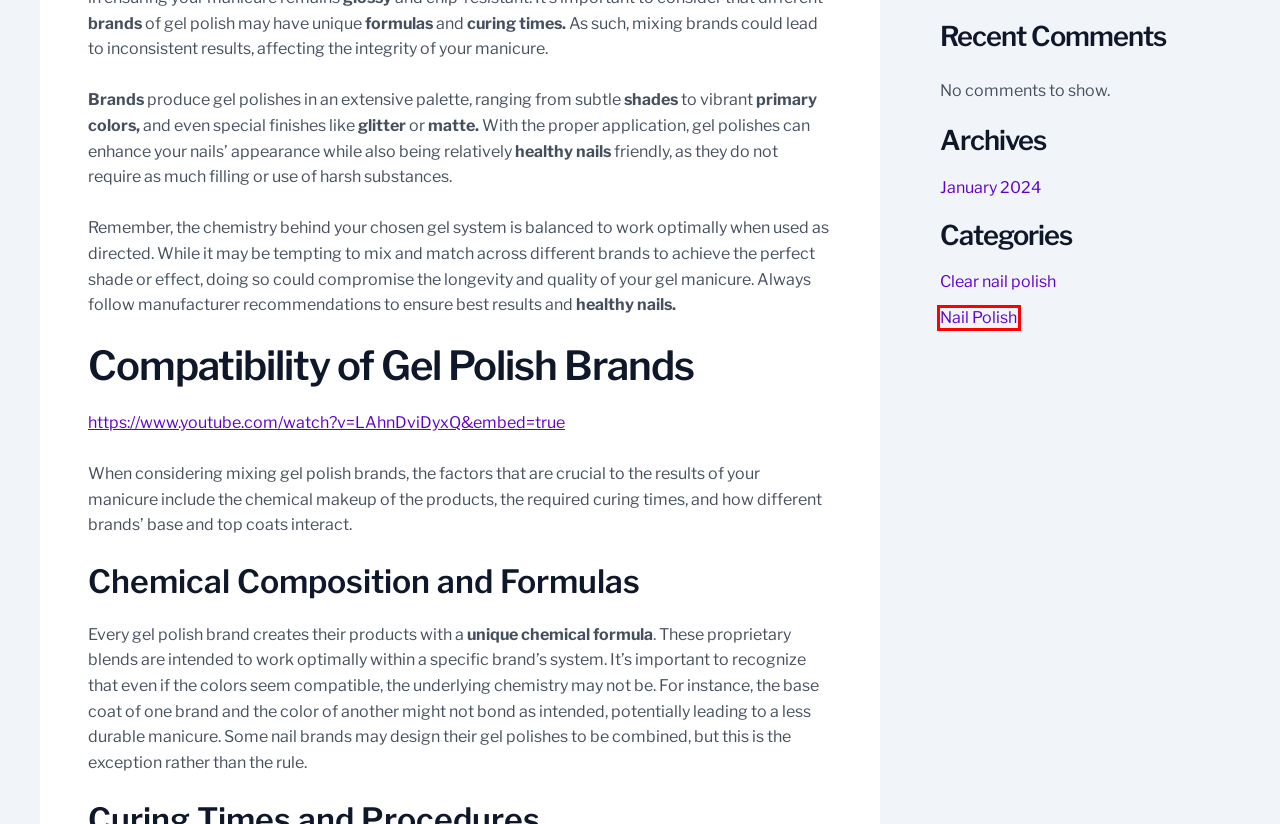You are given a webpage screenshot where a red bounding box highlights an element. Determine the most fitting webpage description for the new page that loads after clicking the element within the red bounding box. Here are the candidates:
A. Clear nail polish - Native Nail Polish
B. Translucent Pink Clear Pink Nails: Your Ultimate Guide to Chic Nail Aesthetics - Native Nail Polish
C. Nail Polish - Native Nail Polish
D. Transparent Nail Polish Art: Unleashing Your Clear Canvas Creativity - Native Nail Polish
E. Is Shellac Nail Polish Vegan? Unveiling the Truth Behind the Gloss - Native Nail Polish
F. Transparent Nail Varnish Essentials: A Guide to Clear Polish Advantages - Native Nail Polish
G. How to Nail Care Routine: Essential Tips for Healthy, Strong Nails - Native Nail Polish
H. How can I make my street nails last longer? Expert Tips for Extended Wear - Native Nail Polish

C